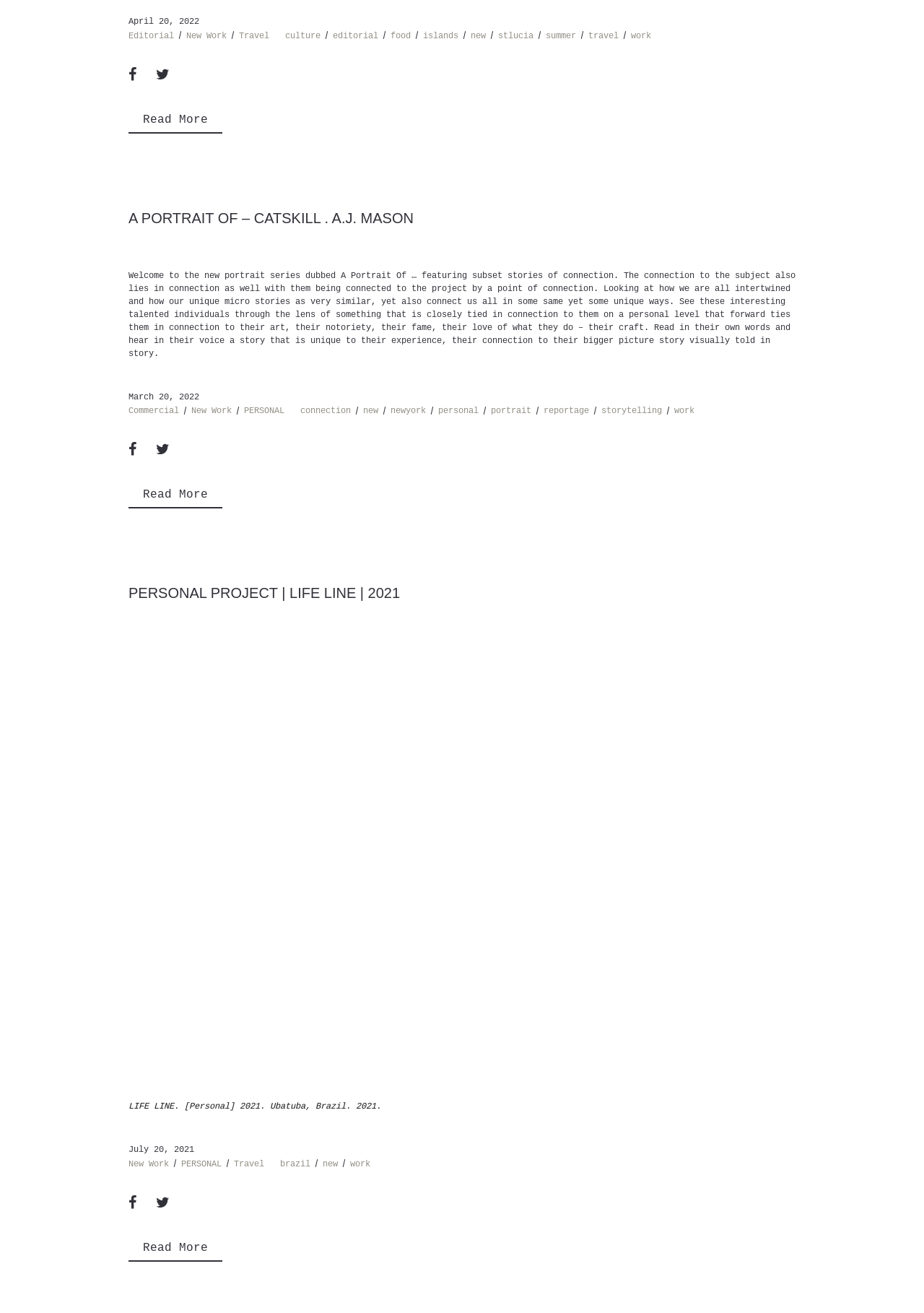Identify the bounding box coordinates of the section to be clicked to complete the task described by the following instruction: "View the 'PERSONAL PROJECT | LIFE LINE | 2021' project". The coordinates should be four float numbers between 0 and 1, formatted as [left, top, right, bottom].

[0.139, 0.446, 0.433, 0.458]